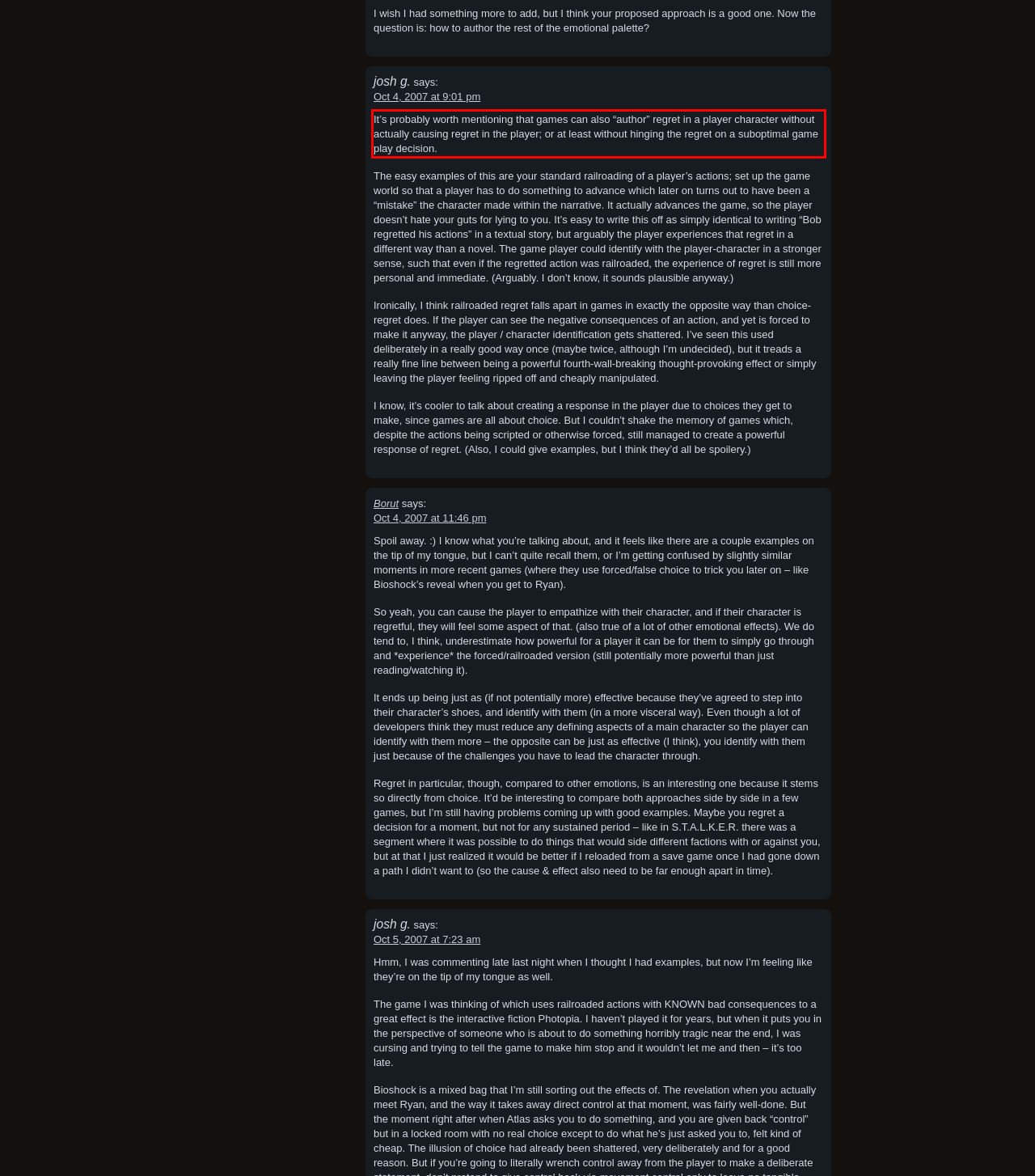Please analyze the provided webpage screenshot and perform OCR to extract the text content from the red rectangle bounding box.

It’s probably worth mentioning that games can also “author” regret in a player character without actually causing regret in the player; or at least without hinging the regret on a suboptimal game play decision.